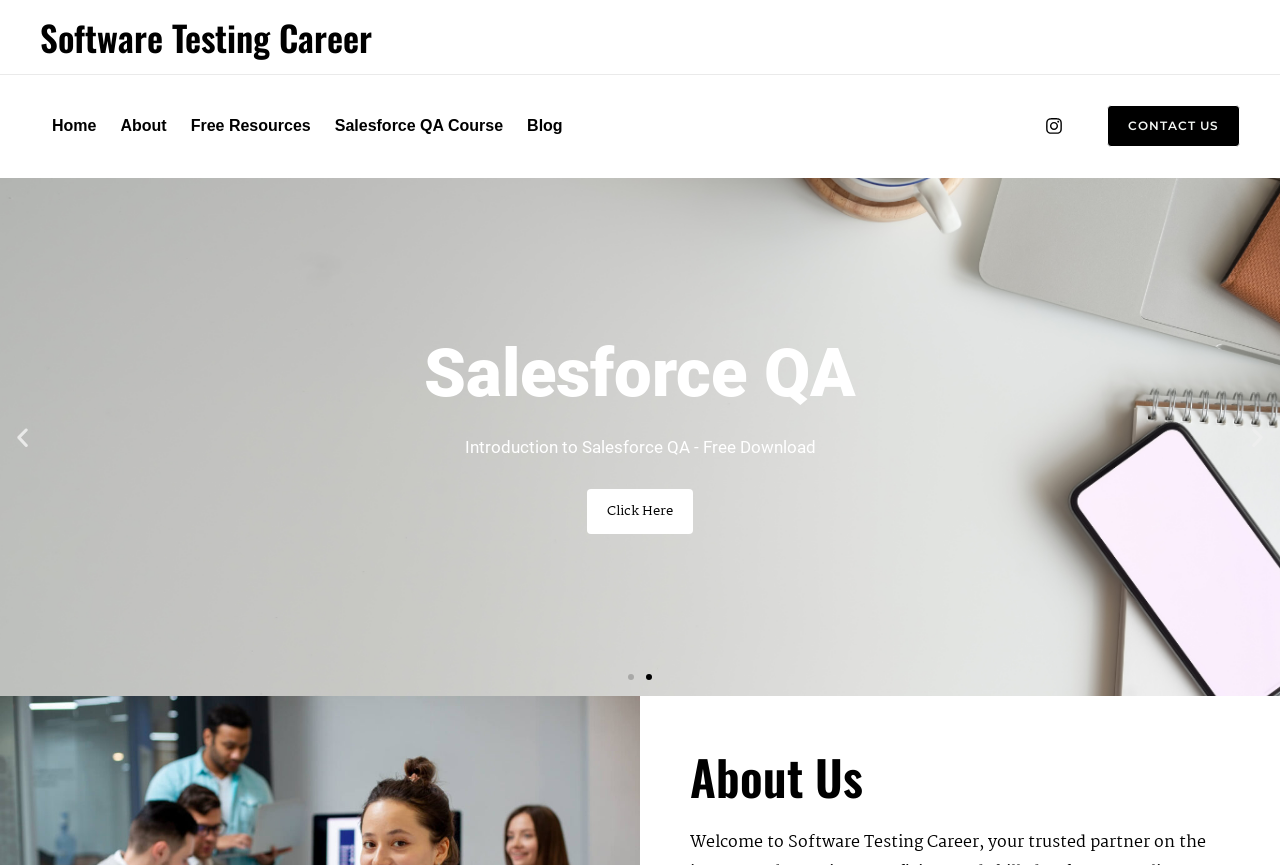How many slides are there in the slider?
Answer with a single word or short phrase according to what you see in the image.

2